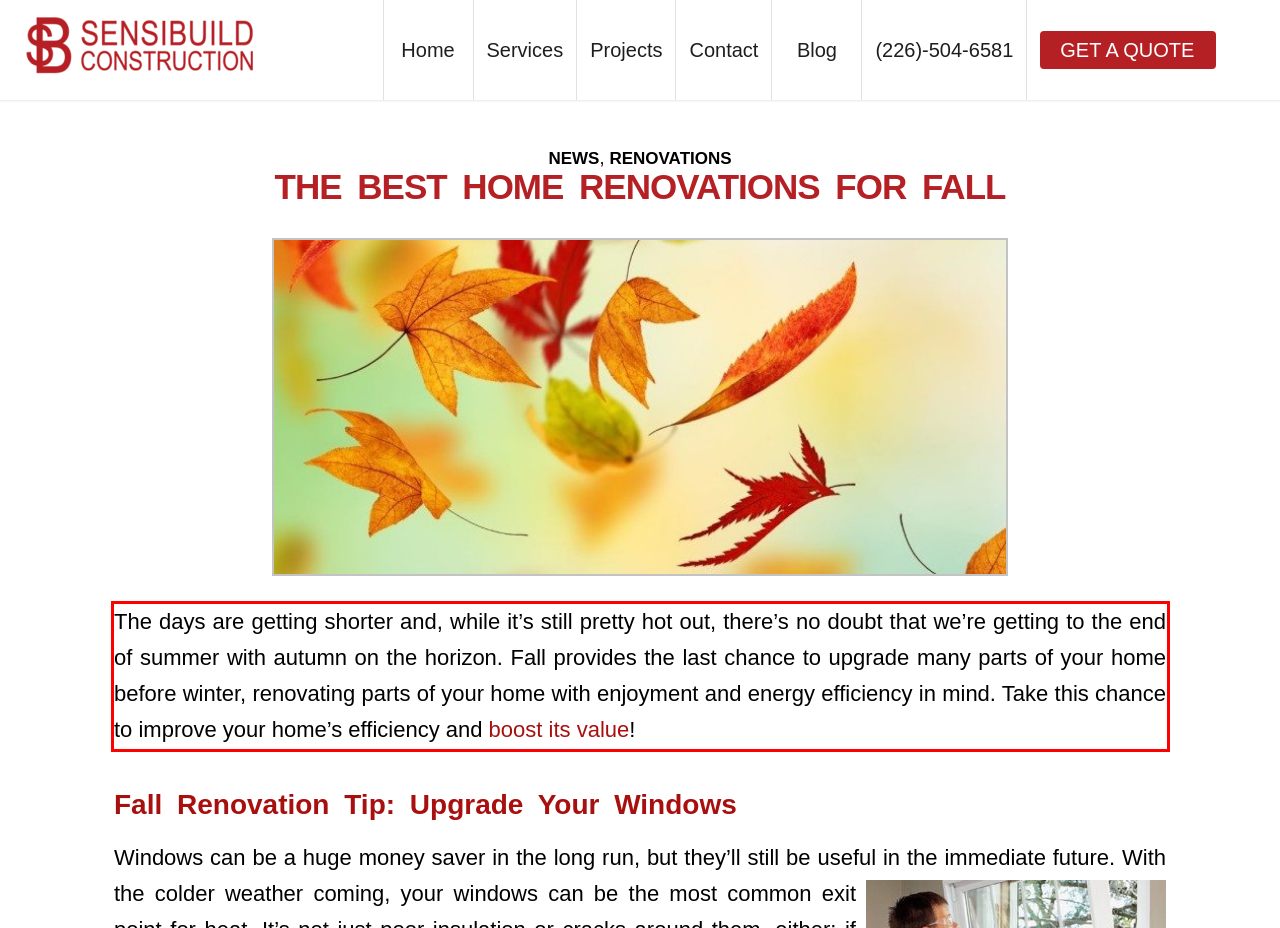Please take the screenshot of the webpage, find the red bounding box, and generate the text content that is within this red bounding box.

The days are getting shorter and, while it’s still pretty hot out, there’s no doubt that we’re getting to the end of summer with autumn on the horizon. Fall provides the last chance to upgrade many parts of your home before winter, renovating parts of your home with enjoyment and energy efficiency in mind. Take this chance to improve your home’s efficiency and boost its value!